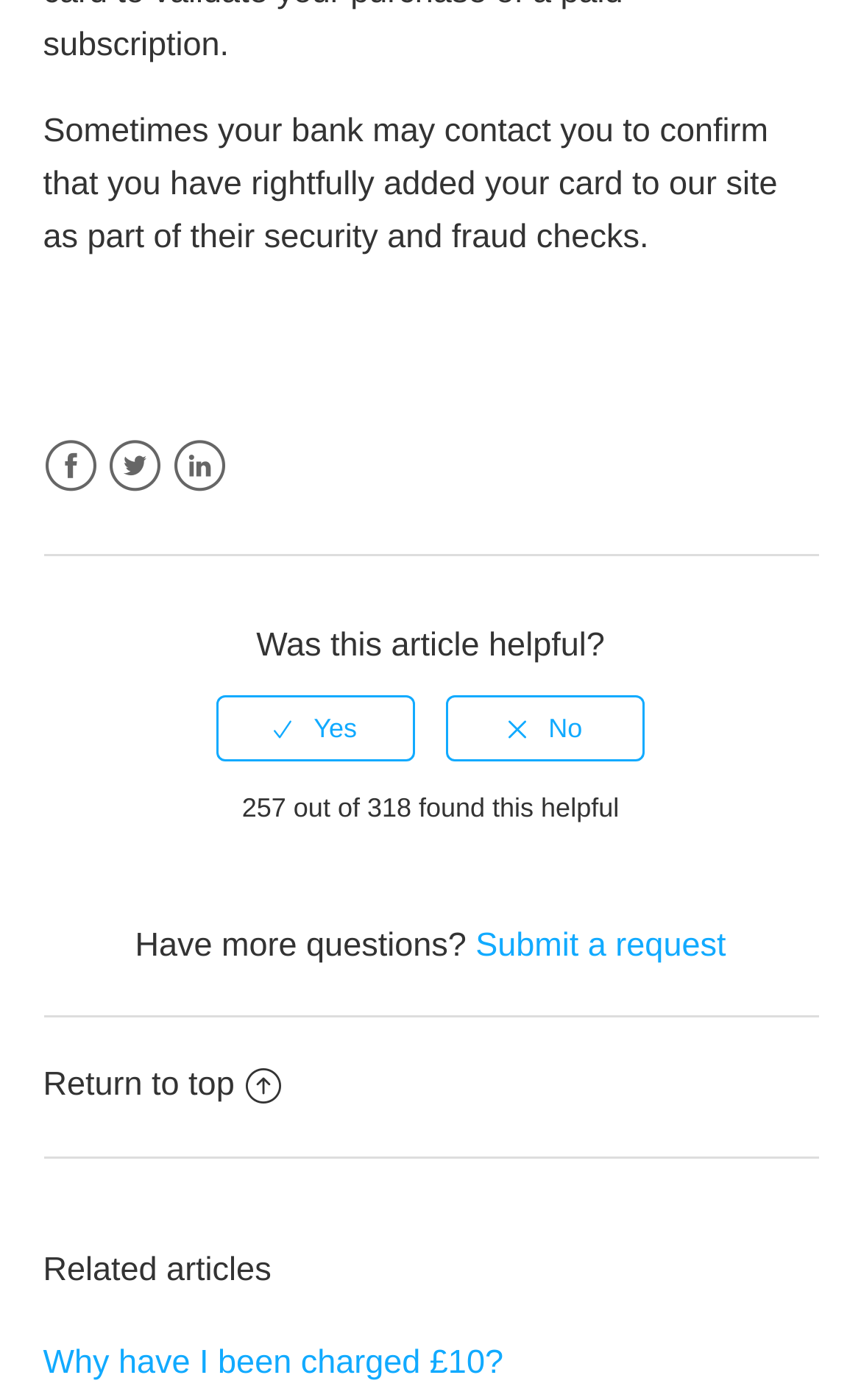Locate the bounding box coordinates of the element's region that should be clicked to carry out the following instruction: "Select Yes". The coordinates need to be four float numbers between 0 and 1, i.e., [left, top, right, bottom].

[0.251, 0.496, 0.482, 0.544]